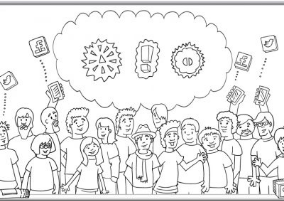What is the overall atmosphere of the illustration?
Please provide a single word or phrase as the answer based on the screenshot.

Lively and energetic